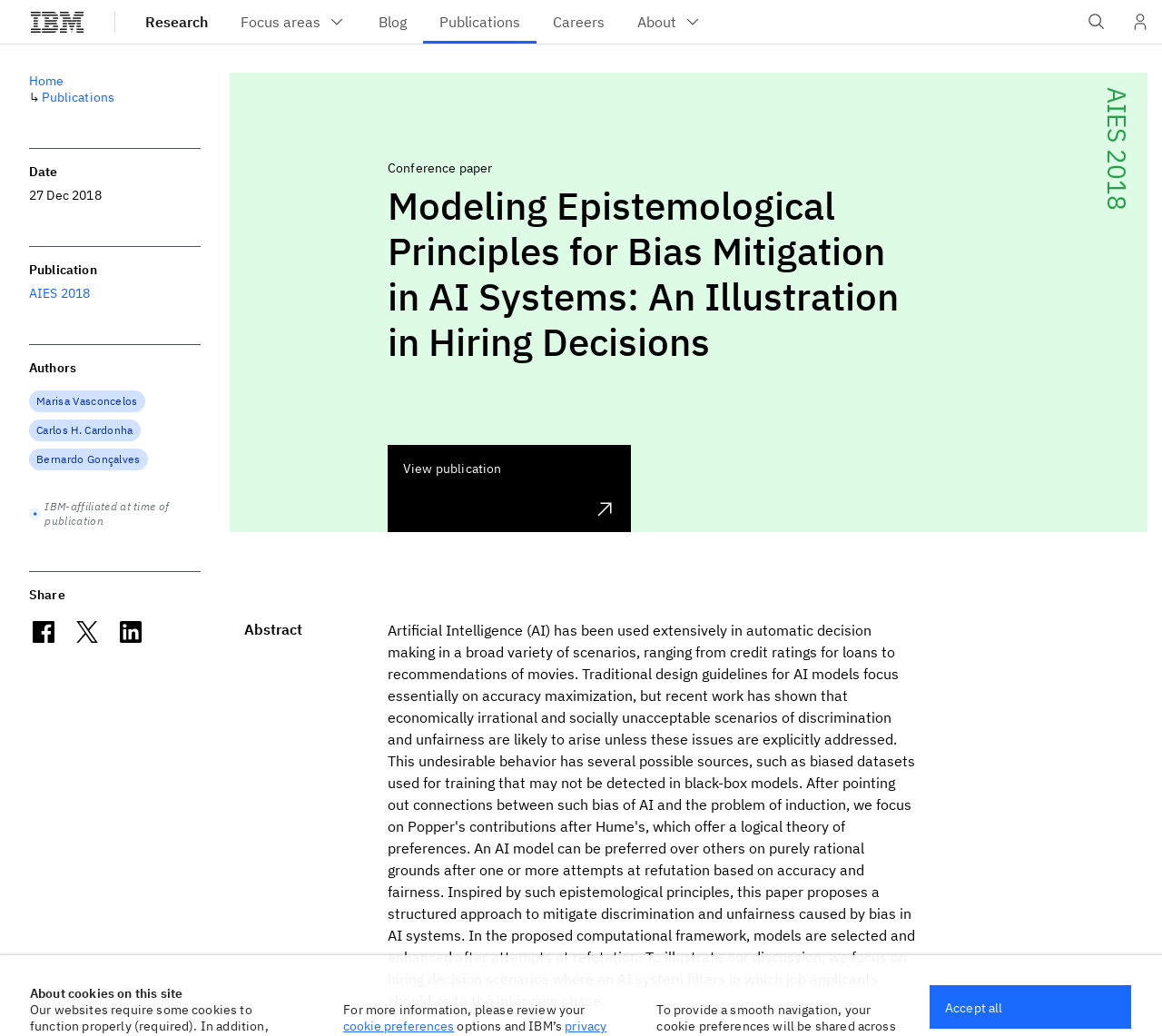Please identify the bounding box coordinates of the element that needs to be clicked to execute the following command: "Click the IBM logo". Provide the bounding box using four float numbers between 0 and 1, formatted as [left, top, right, bottom].

[0.027, 0.011, 0.072, 0.031]